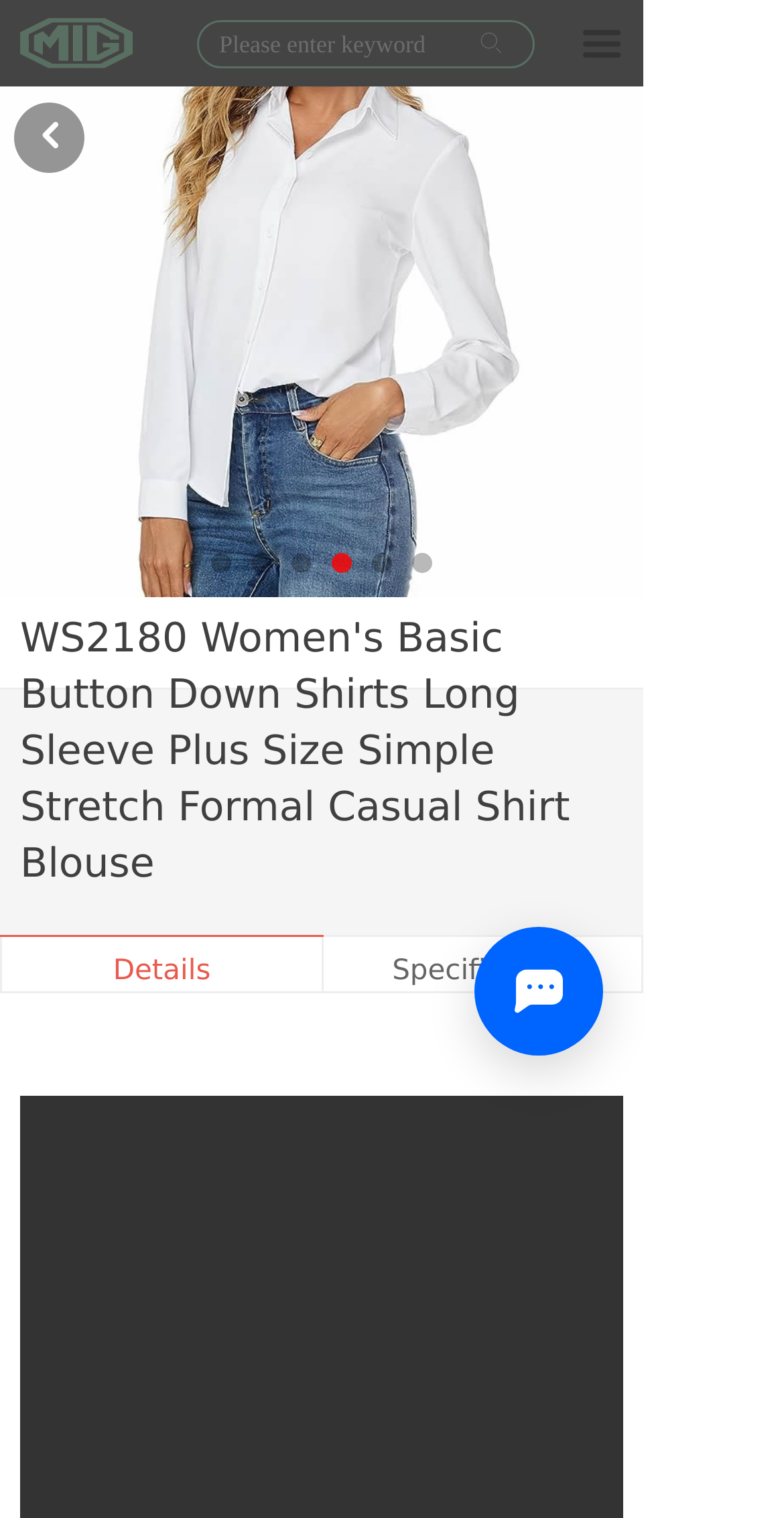Please reply with a single word or brief phrase to the question: 
What is the product category?

Shirts